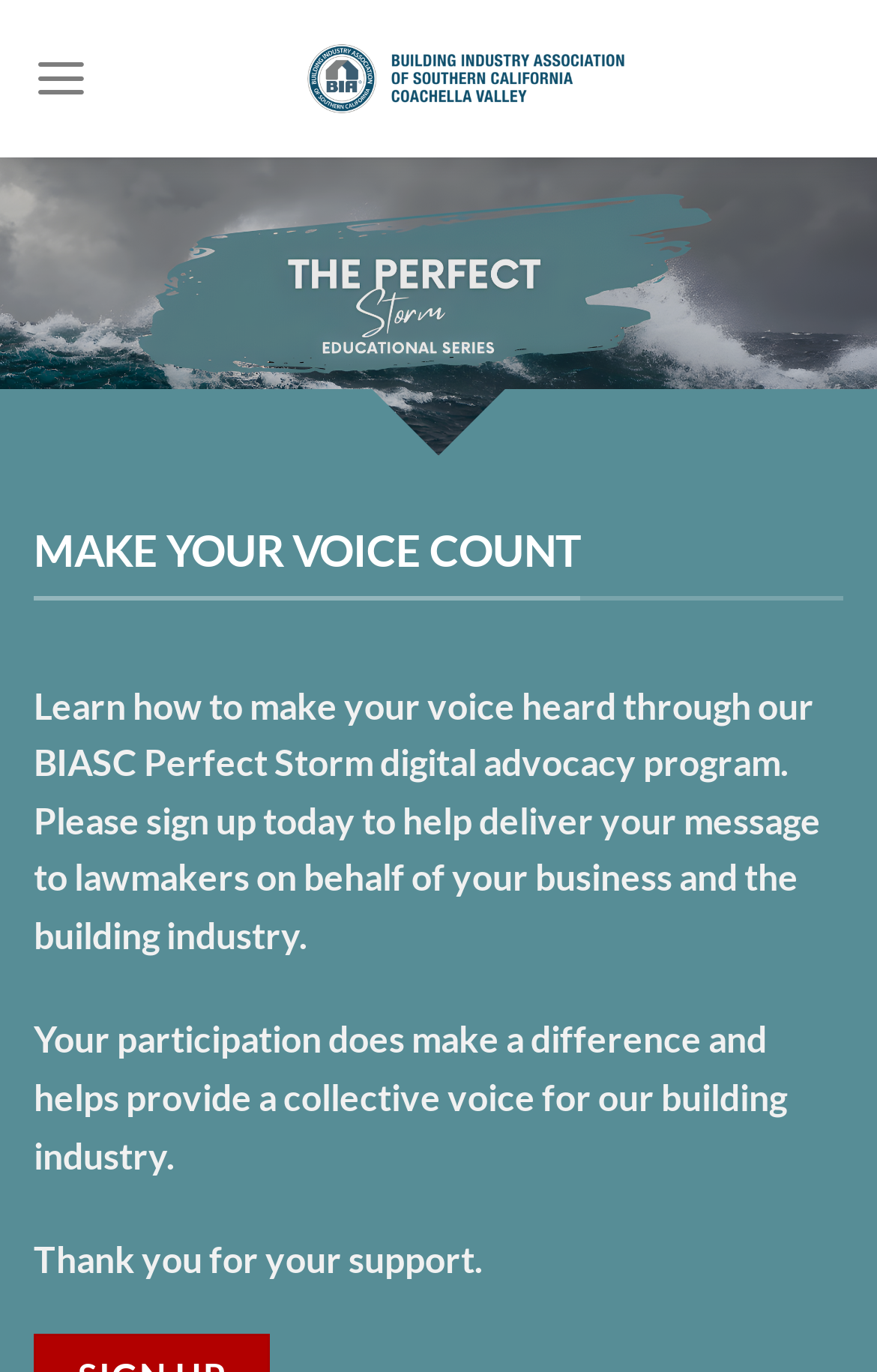Answer the question below using just one word or a short phrase: 
What is the effect of participating in the digital advocacy program?

Makes a difference